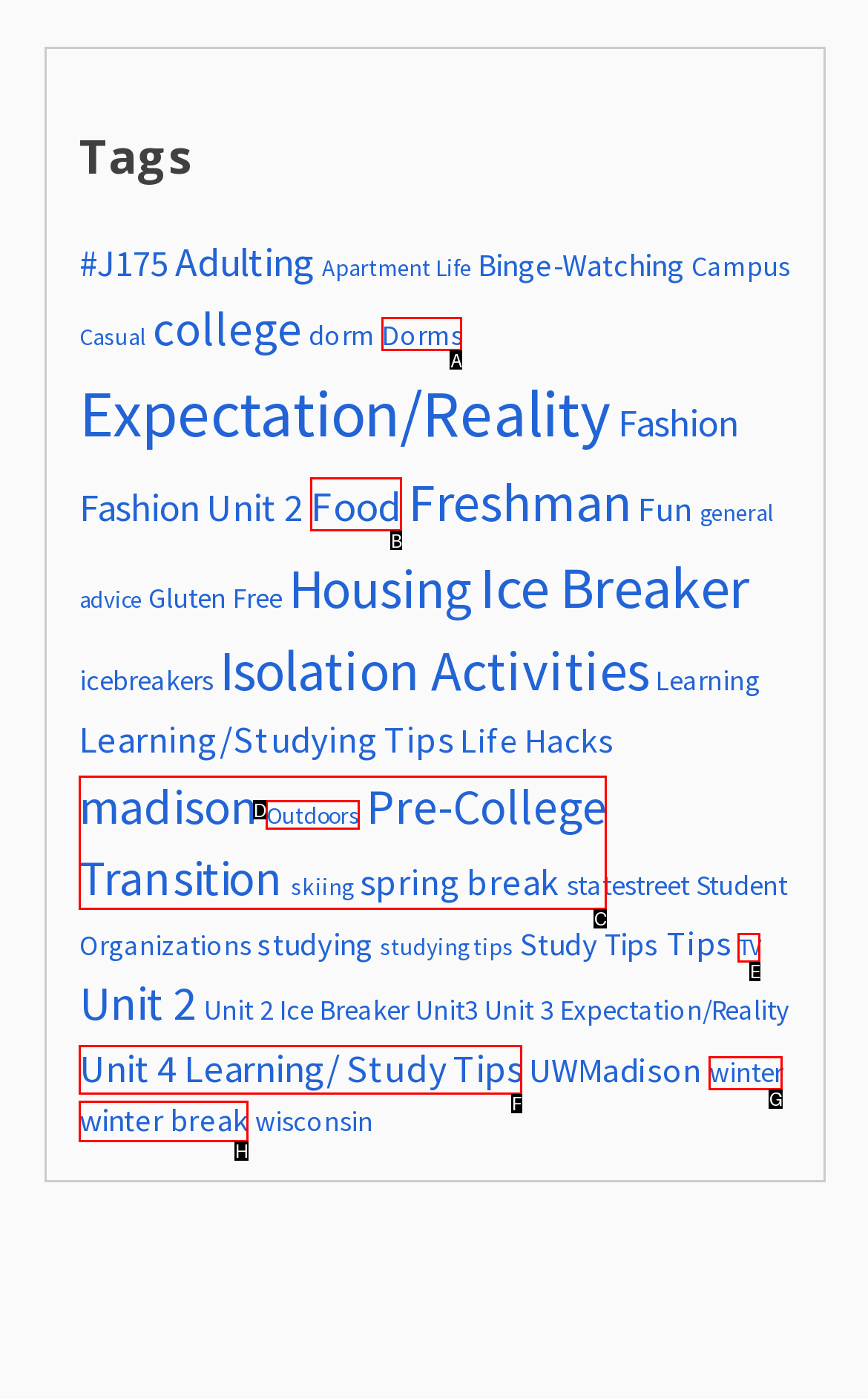From the given choices, which option should you click to complete this task: Check 'winter break' items? Answer with the letter of the correct option.

H